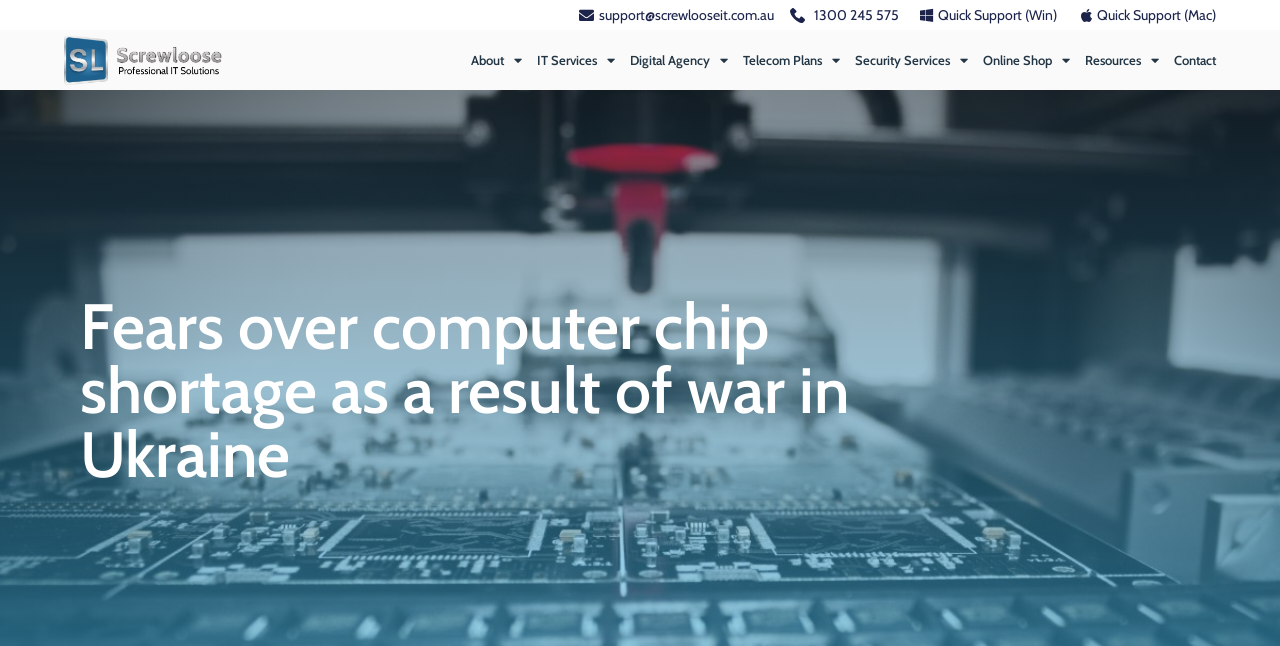Extract the bounding box coordinates for the UI element described as: "Contact".

[0.917, 0.075, 0.95, 0.111]